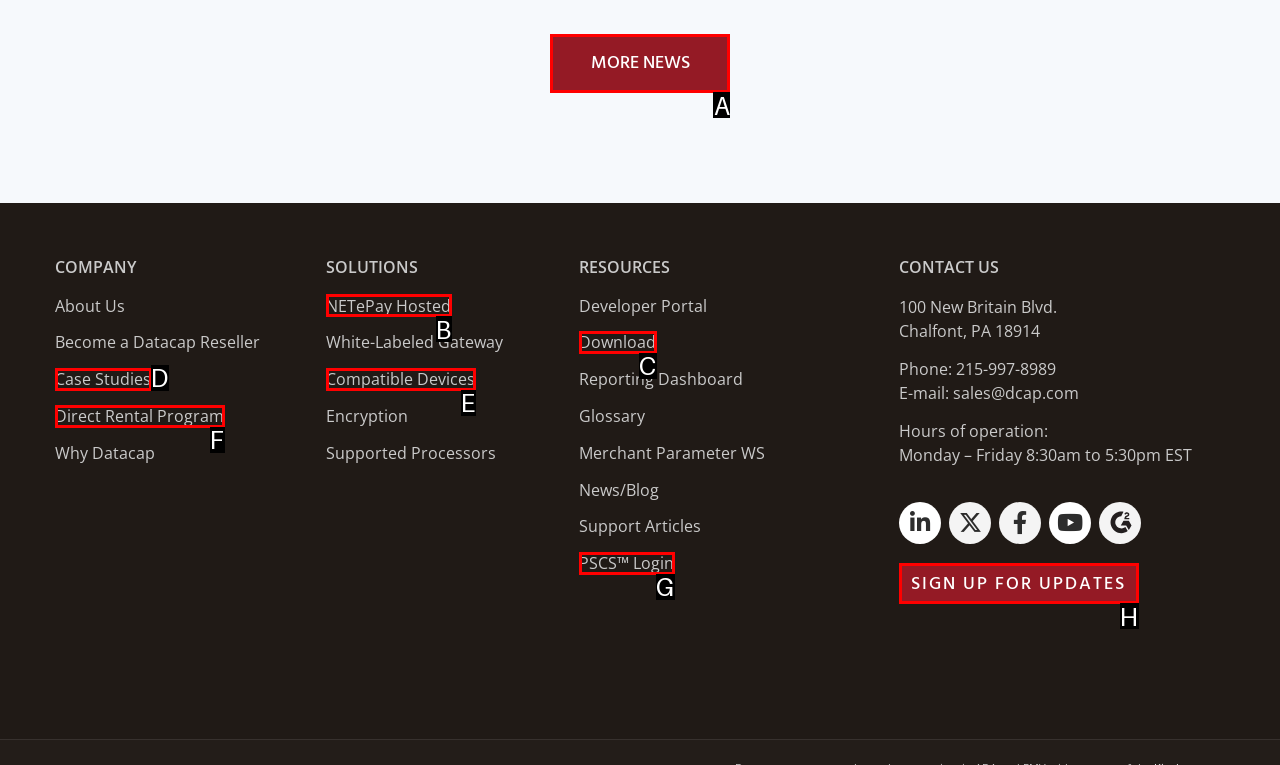Choose the letter that best represents the description: PSCS™ Login. Answer with the letter of the selected choice directly.

G